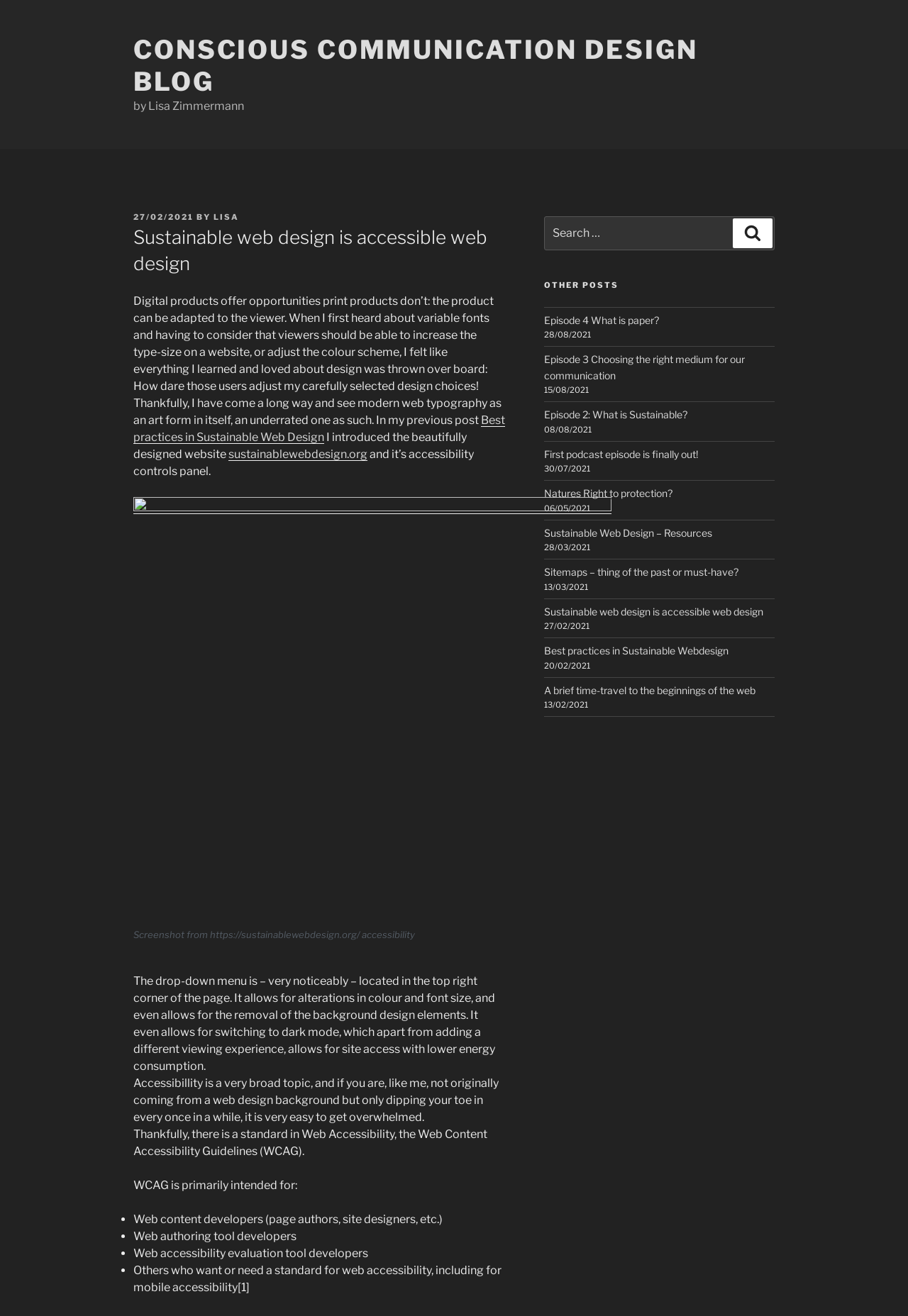Answer this question using a single word or a brief phrase:
How many other posts are listed in the blog sidebar?

12